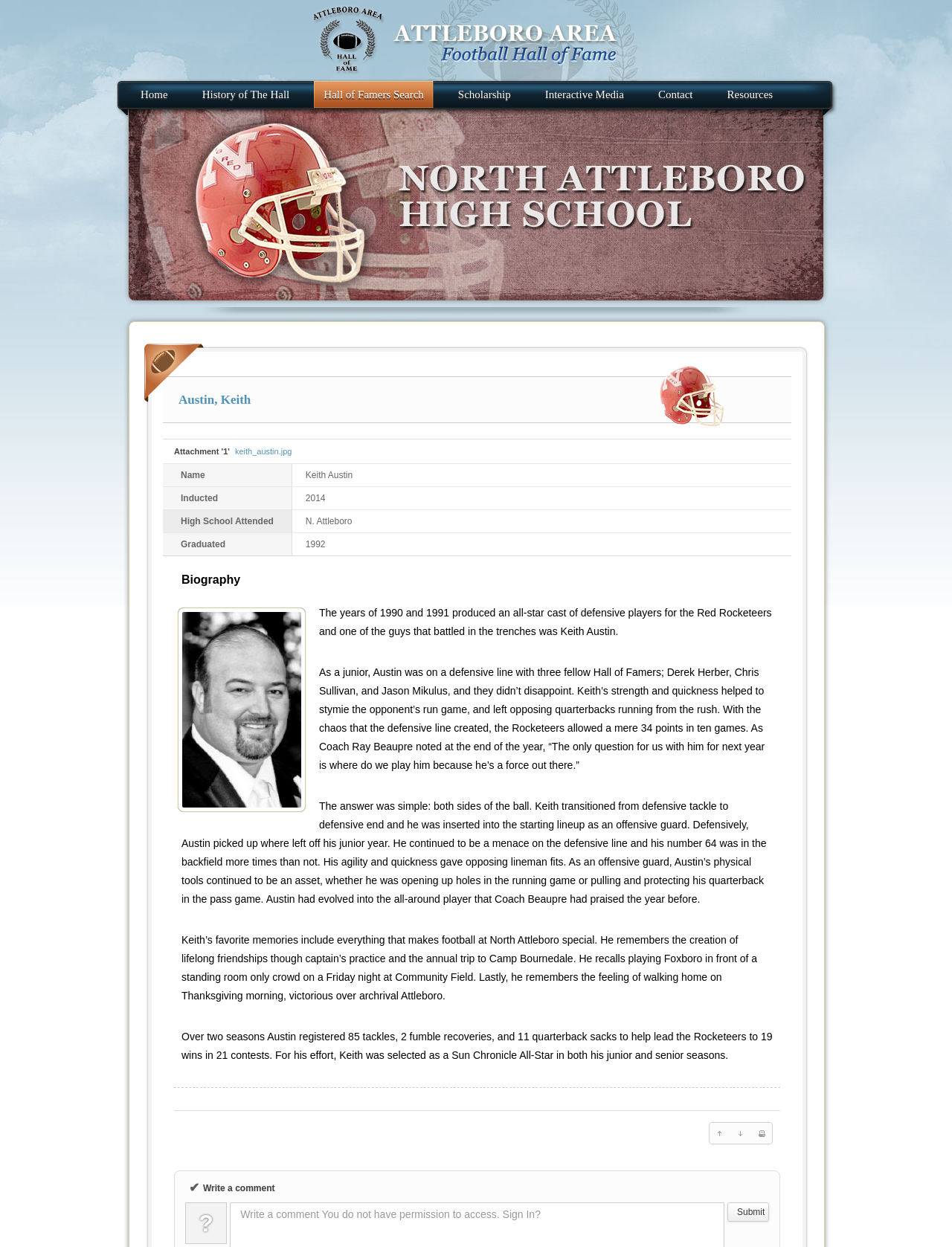Find the bounding box coordinates of the clickable region needed to perform the following instruction: "View Keith Austin's biography". The coordinates should be provided as four float numbers between 0 and 1, i.e., [left, top, right, bottom].

[0.335, 0.487, 0.811, 0.511]